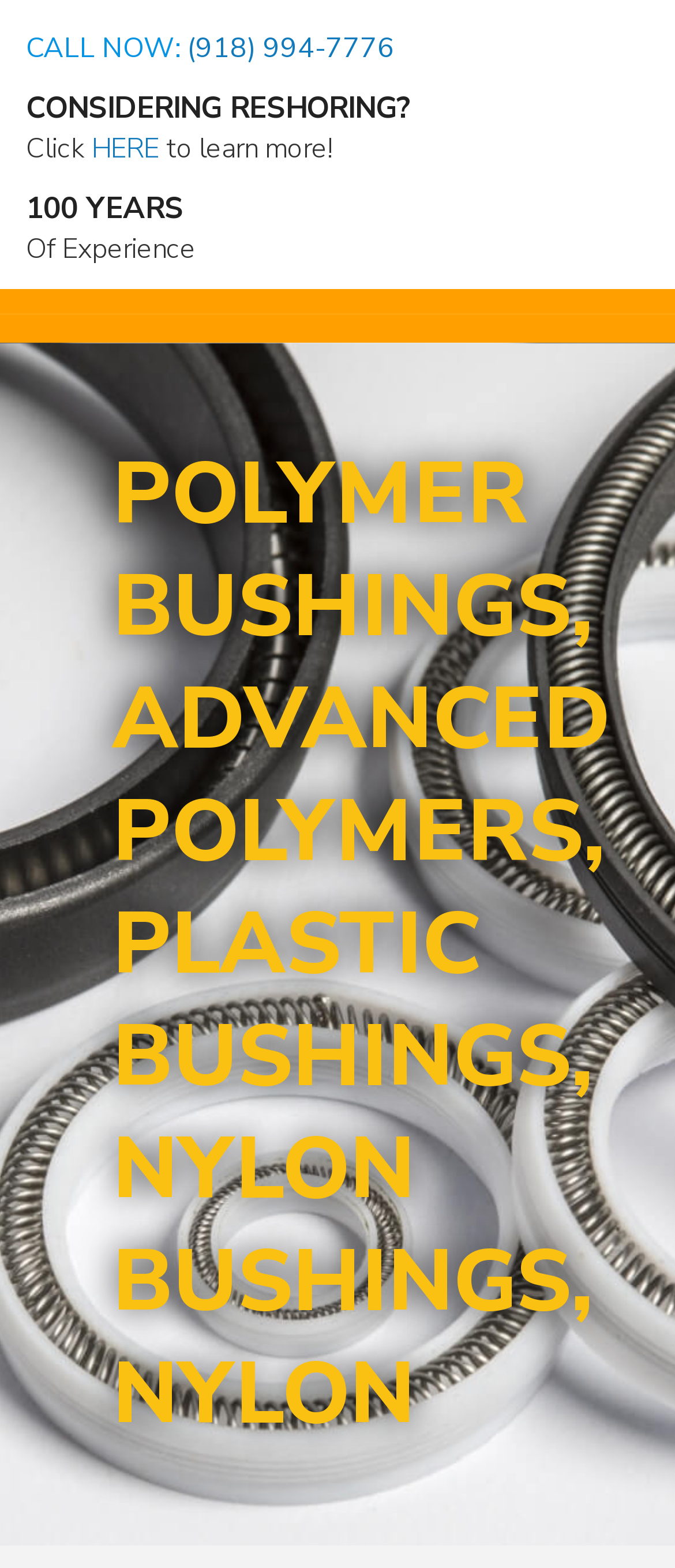What can you do by clicking 'HERE'?
Can you provide an in-depth and detailed response to the question?

I found the answer by looking at the section that says 'CONSIDERING RESHORING?' followed by 'Click HERE to learn more!', which indicates that clicking 'HERE' will allow you to learn more about reshoring.